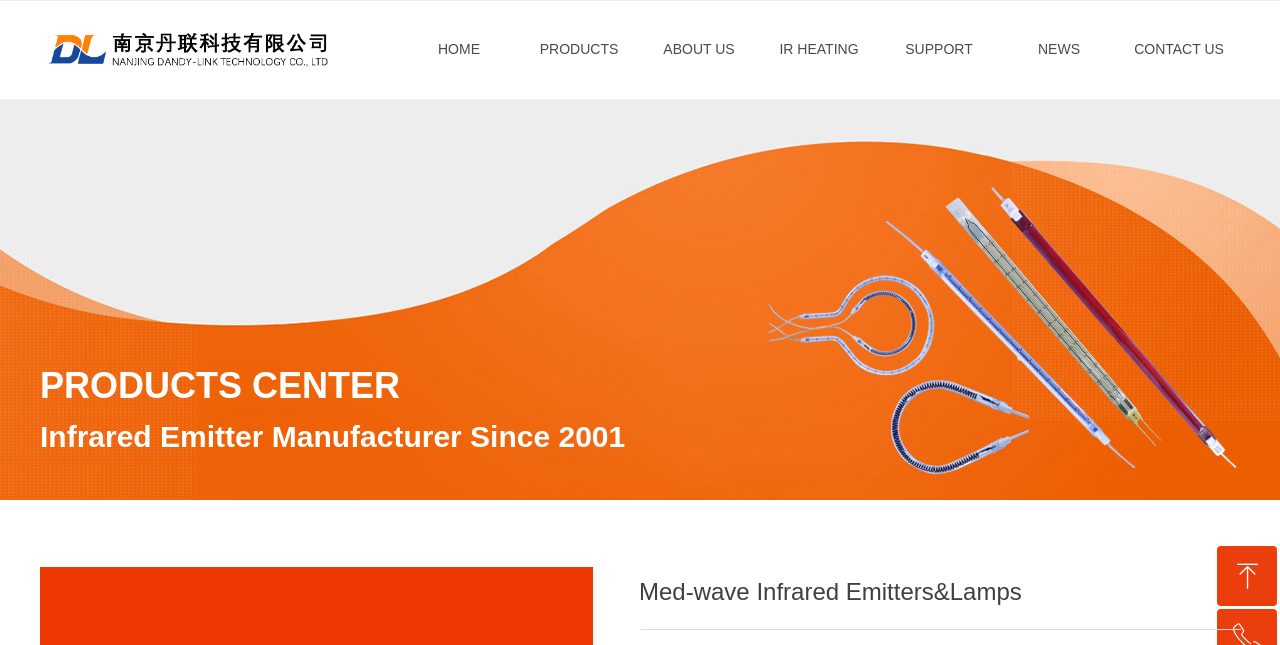Determine the bounding box coordinates of the clickable element to complete this instruction: "Click on the 'CONTACT US' link". Provide the coordinates in the format of four float numbers between 0 and 1, [left, top, right, bottom].

None